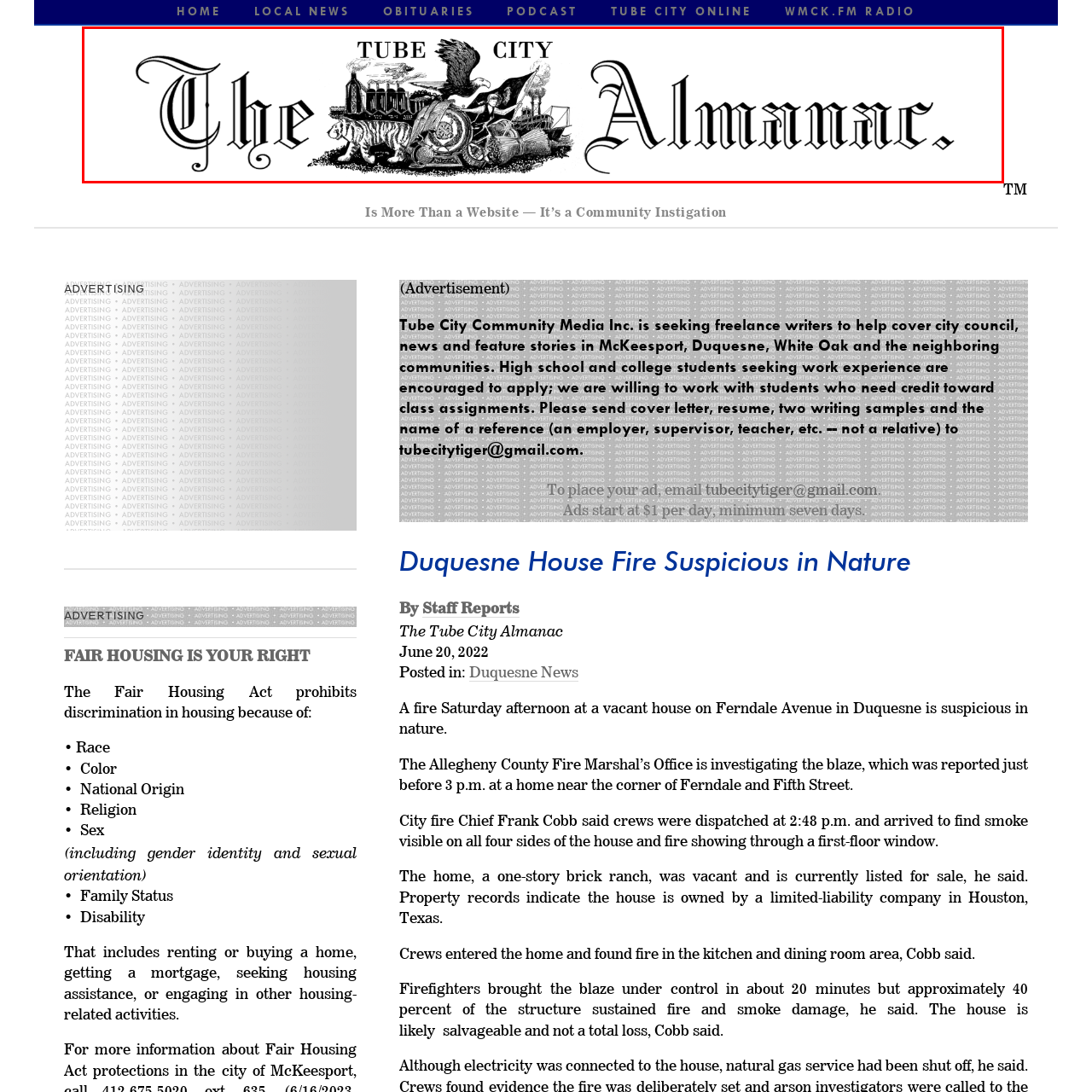Analyze the image encased in the red boundary, What is depicted in the logo?
 Respond using a single word or phrase.

Eagle, animals, and industry elements